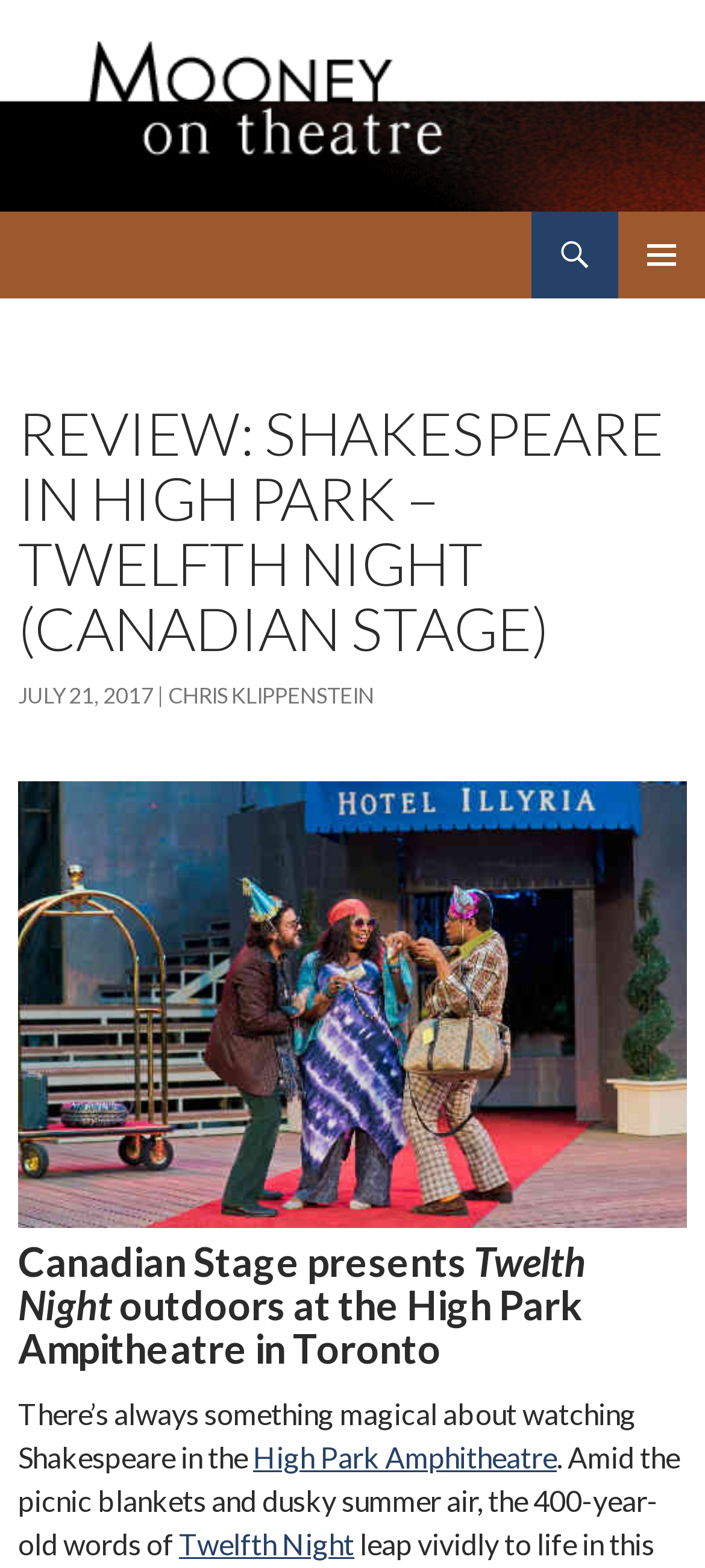Identify the bounding box coordinates for the UI element described as follows: alt="Mooney on Theatre logo". Use the format (top-left x, top-left y, bottom-right x, bottom-right y) and ensure all values are floating point numbers between 0 and 1.

[0.0, 0.054, 0.6, 0.076]